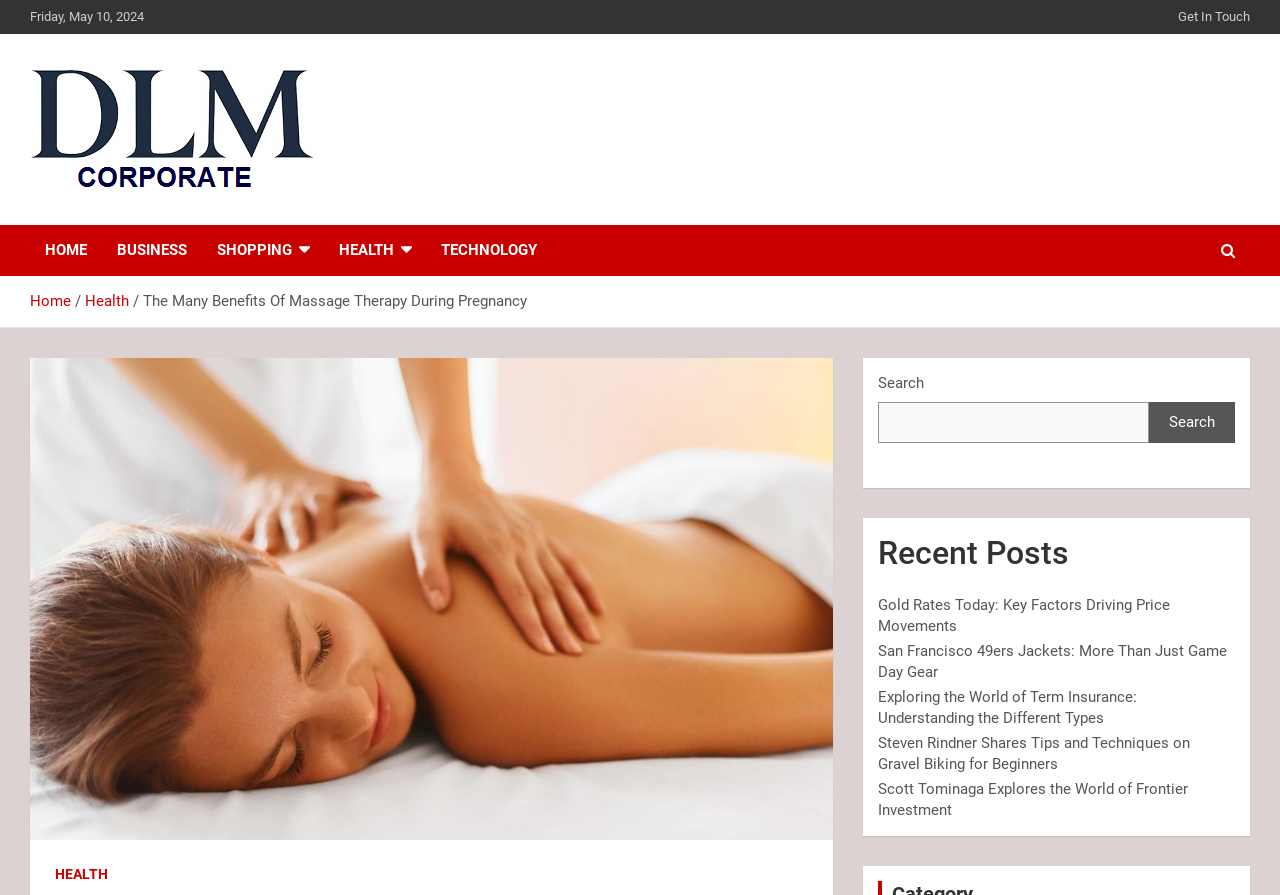What is the purpose of the search box?
Please provide a single word or phrase as your answer based on the screenshot.

To search the website